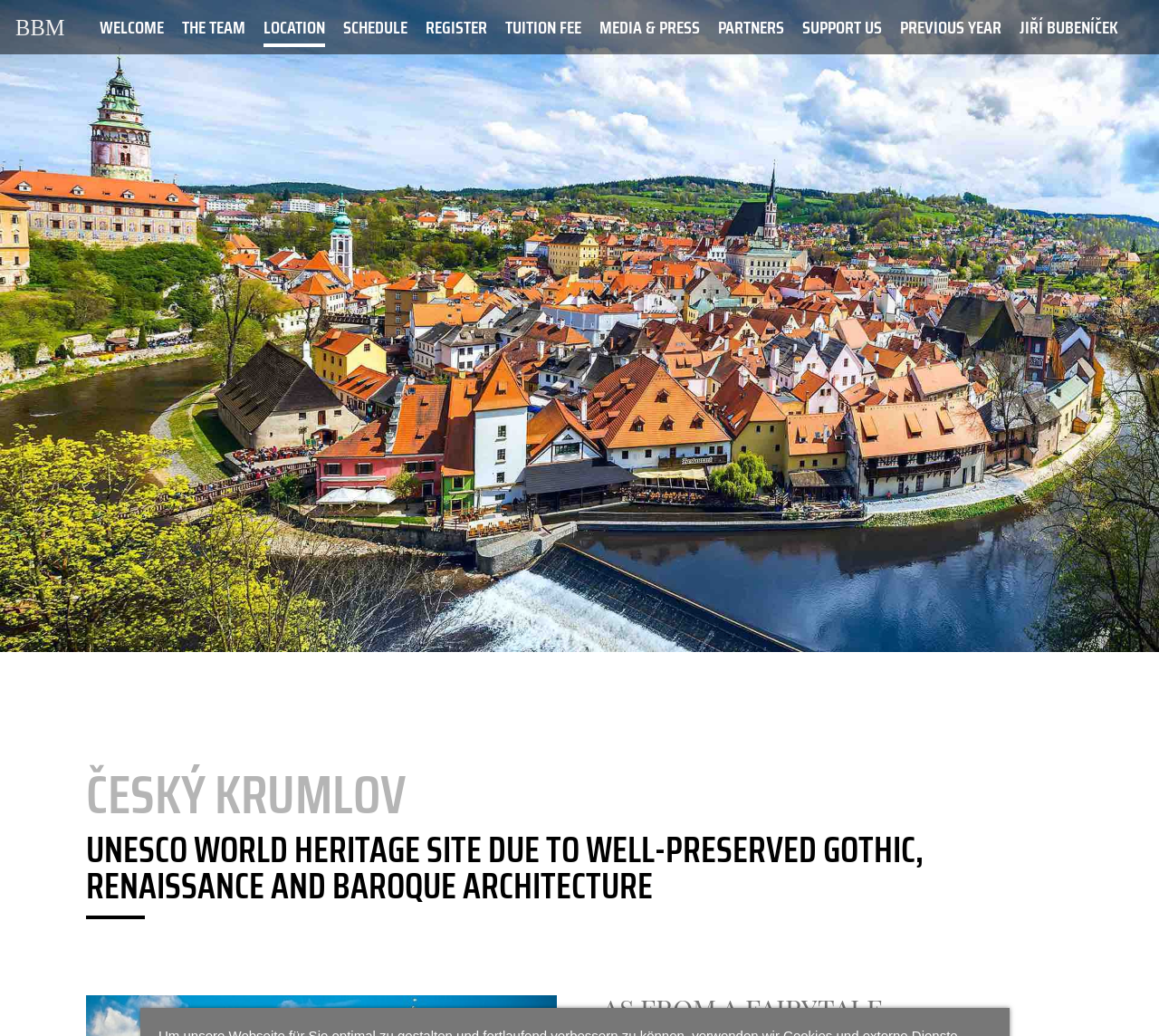Given the following UI element description: "The Team", find the bounding box coordinates in the webpage screenshot.

[0.157, 0.0, 0.212, 0.052]